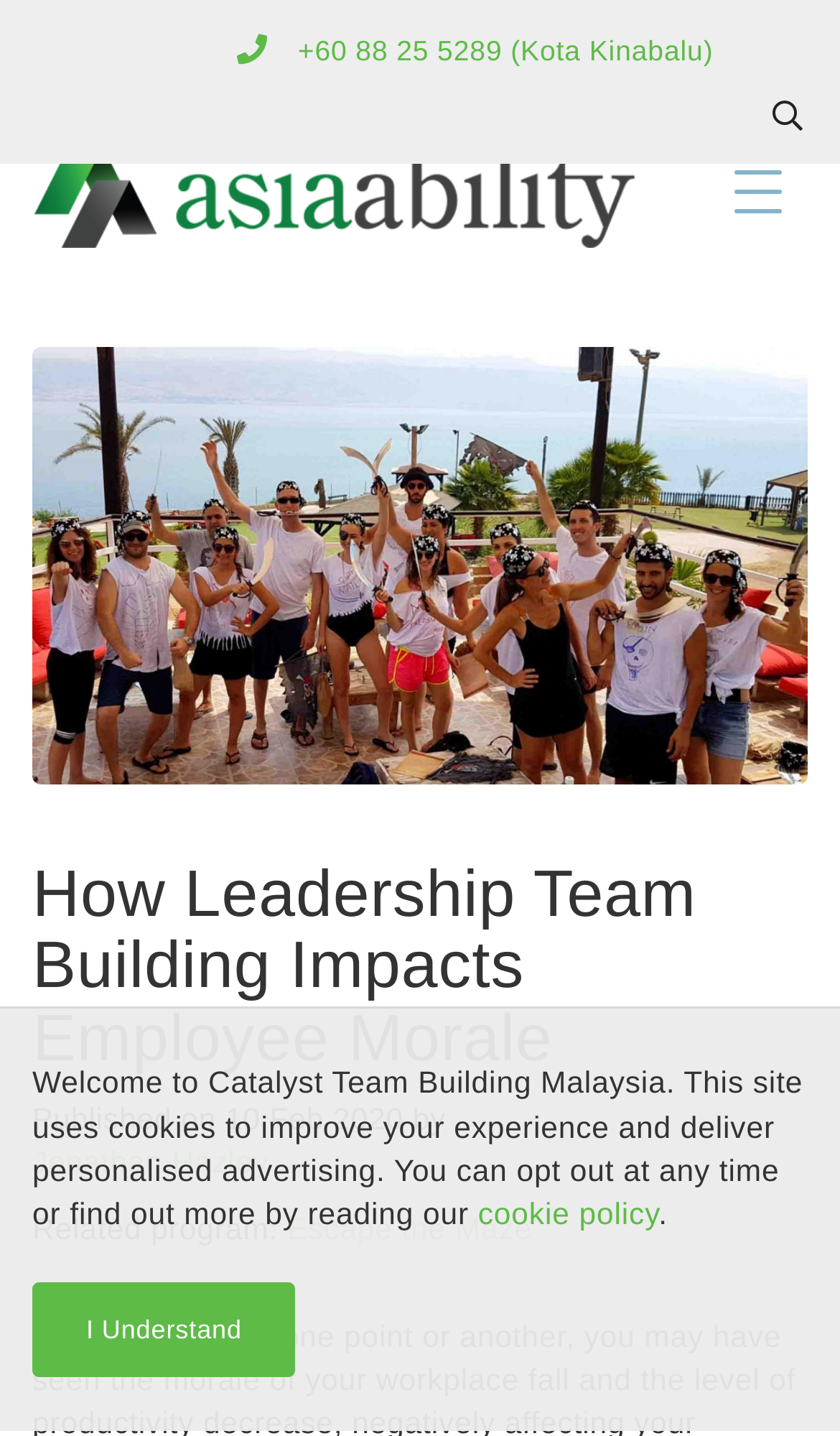What is the name of the related program?
Using the image as a reference, give a one-word or short phrase answer.

Escape the Maze